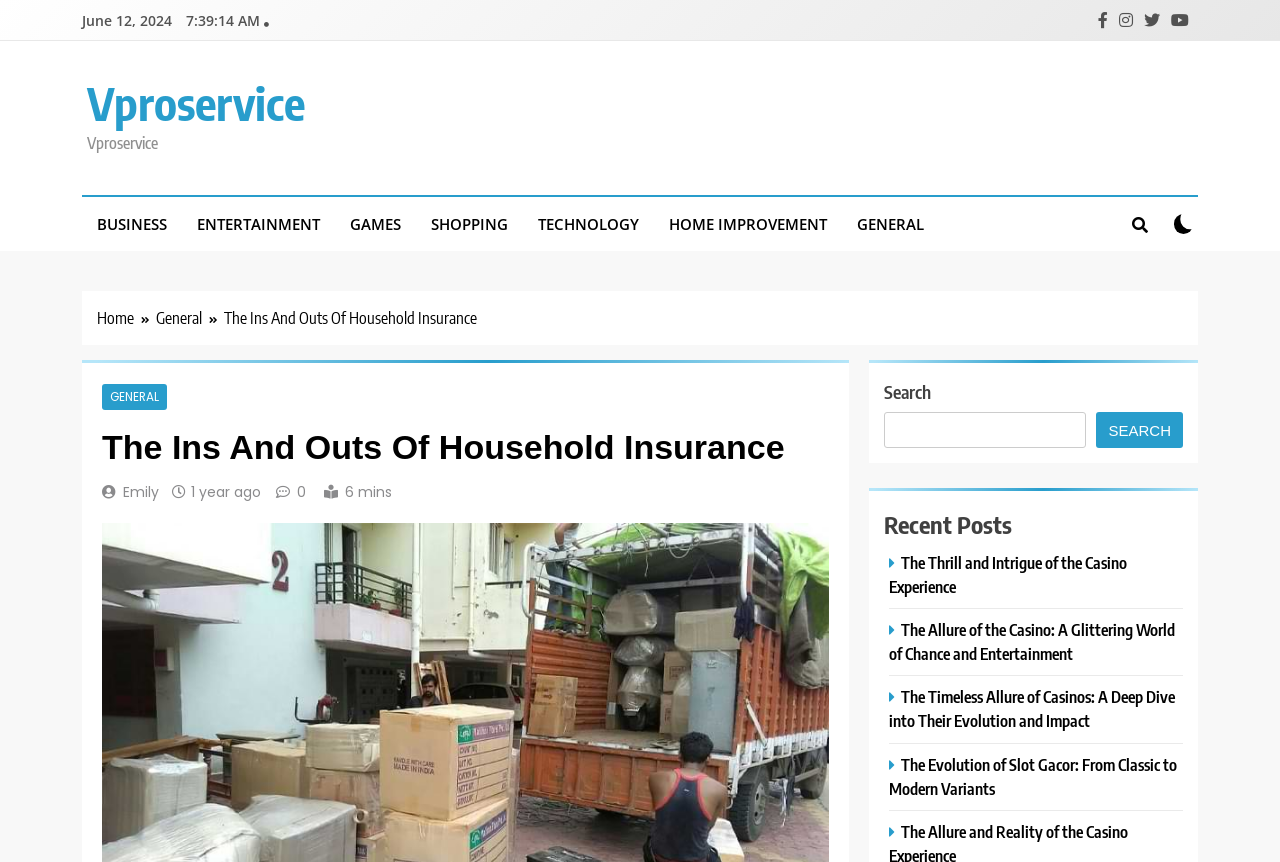Find the bounding box coordinates of the clickable element required to execute the following instruction: "Click on the HOME IMPROVEMENT link". Provide the coordinates as four float numbers between 0 and 1, i.e., [left, top, right, bottom].

[0.511, 0.229, 0.658, 0.291]